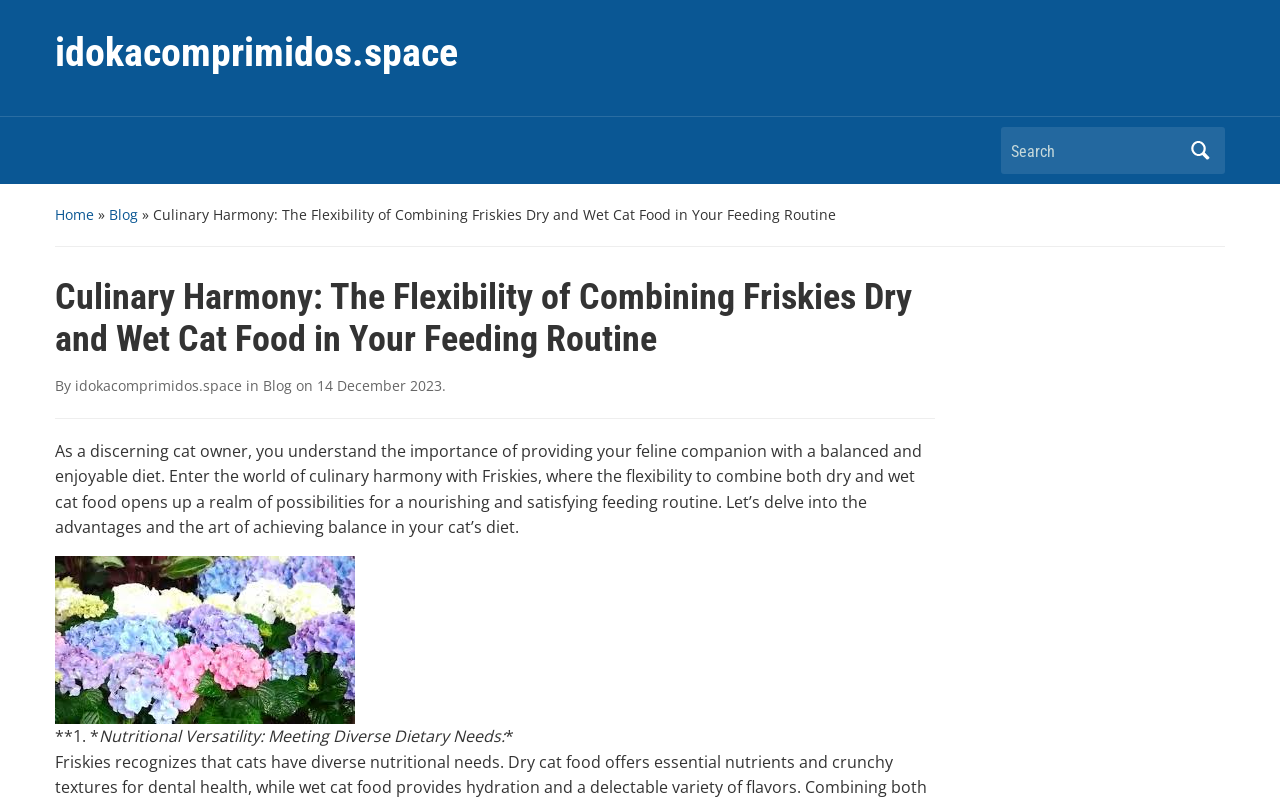Pinpoint the bounding box coordinates of the element you need to click to execute the following instruction: "search for something". The bounding box should be represented by four float numbers between 0 and 1, in the format [left, top, right, bottom].

[0.782, 0.164, 0.923, 0.213]